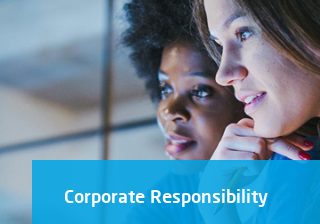Give a one-word or short phrase answer to this question: 
What is the tone of the women's expressions?

Thoughtful